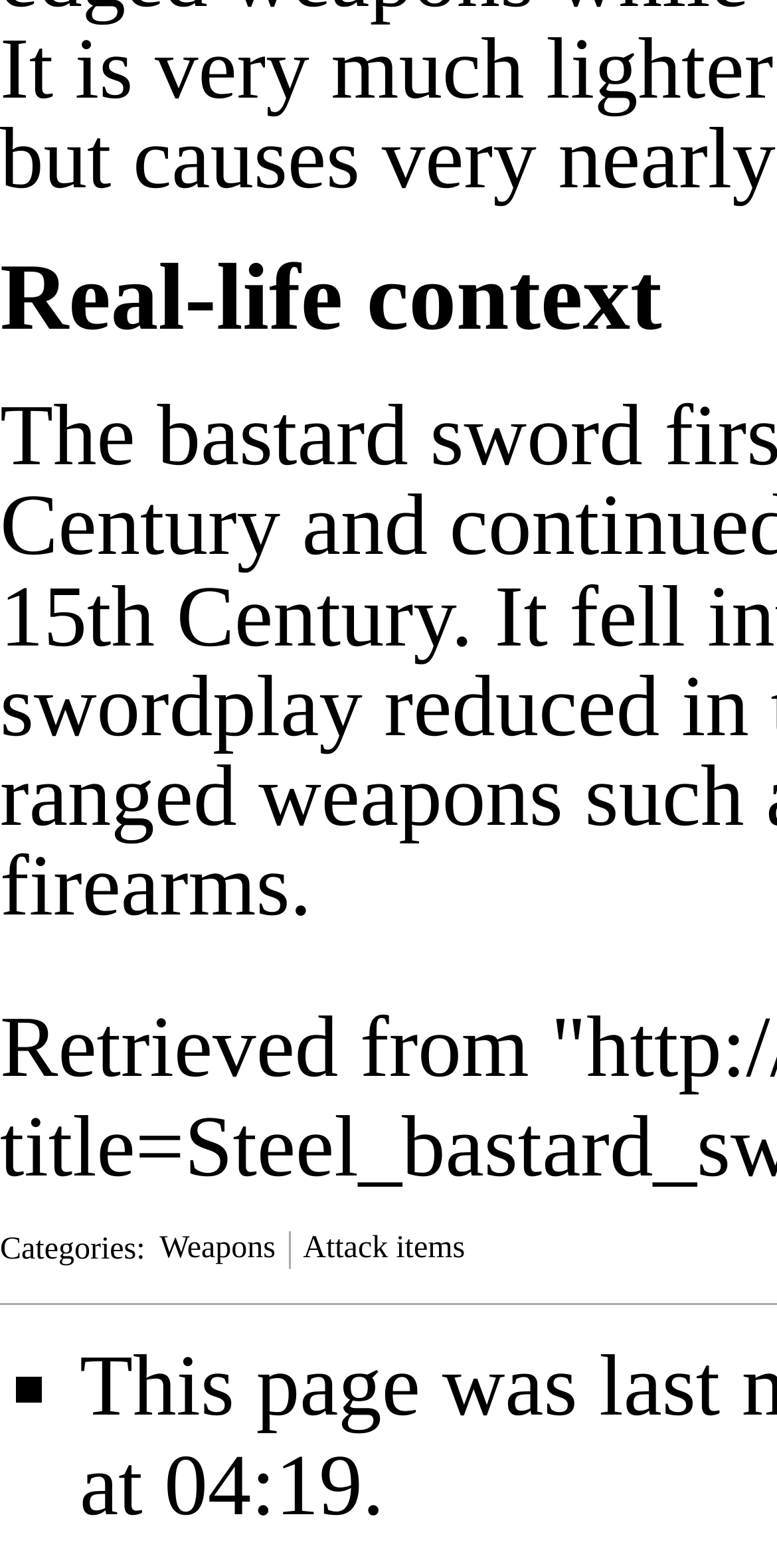For the following element description, predict the bounding box coordinates in the format (top-left x, top-left y, bottom-right x, bottom-right y). All values should be floating point numbers between 0 and 1. Description: Attack items

[0.39, 0.785, 0.598, 0.807]